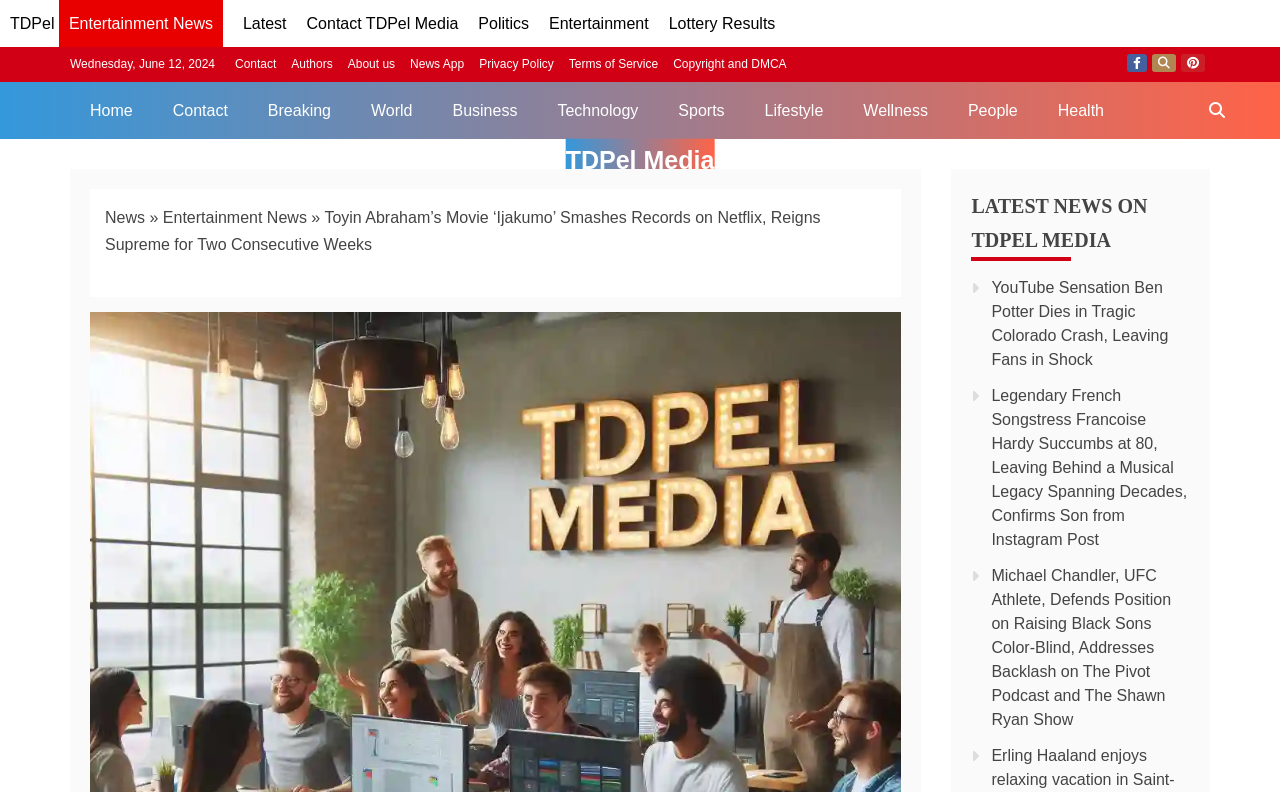Find the bounding box coordinates of the clickable area that will achieve the following instruction: "Click on the 'TDPel' link".

[0.008, 0.019, 0.043, 0.04]